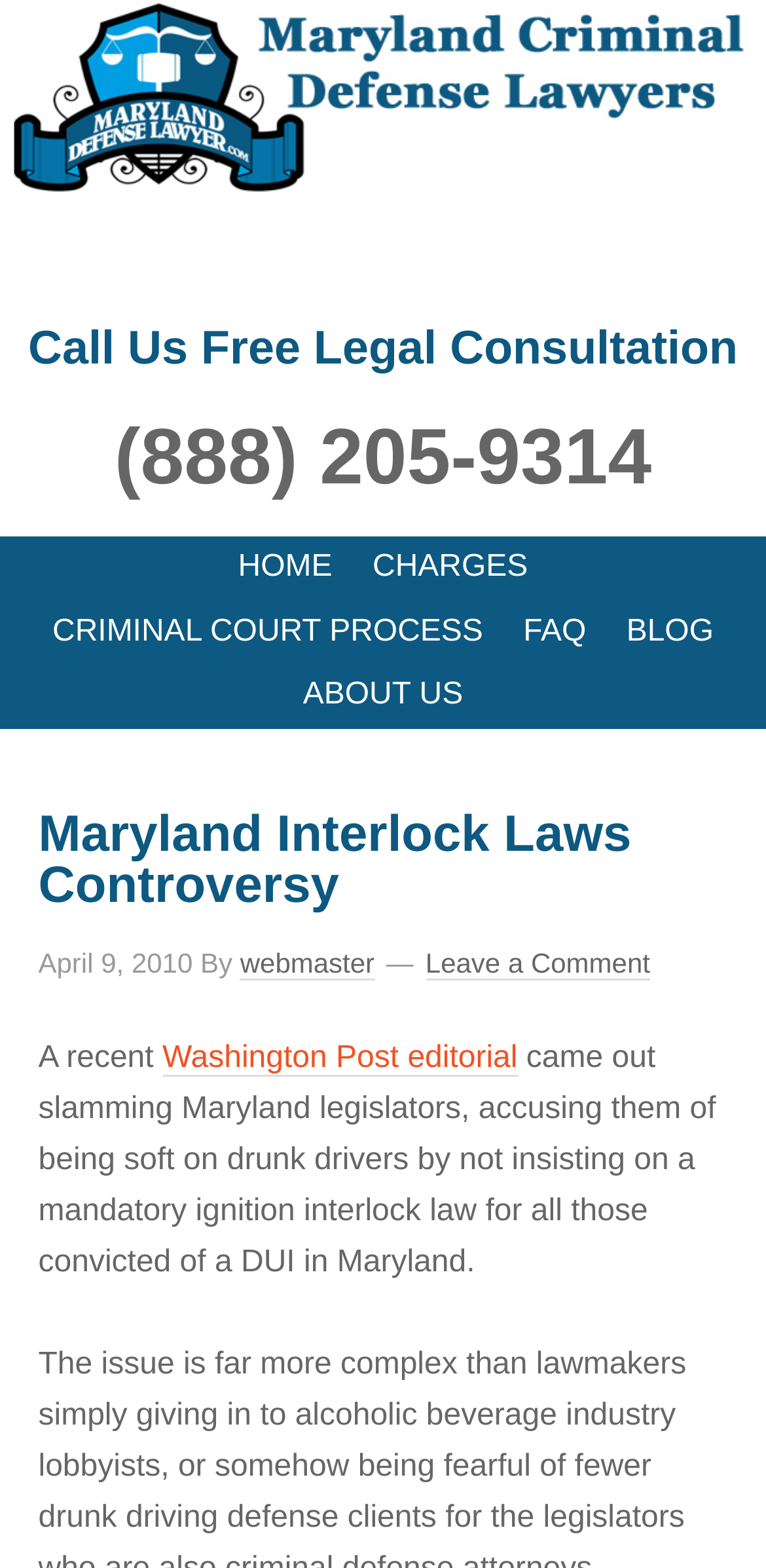Analyze the image and answer the question with as much detail as possible: 
What is the date of the article on Maryland Interlock Laws?

I found the date of the article by looking at the time element with the text 'April 9, 2010', which is located near the article title 'Maryland Interlock Laws Controversy' and the author 'webmaster'.